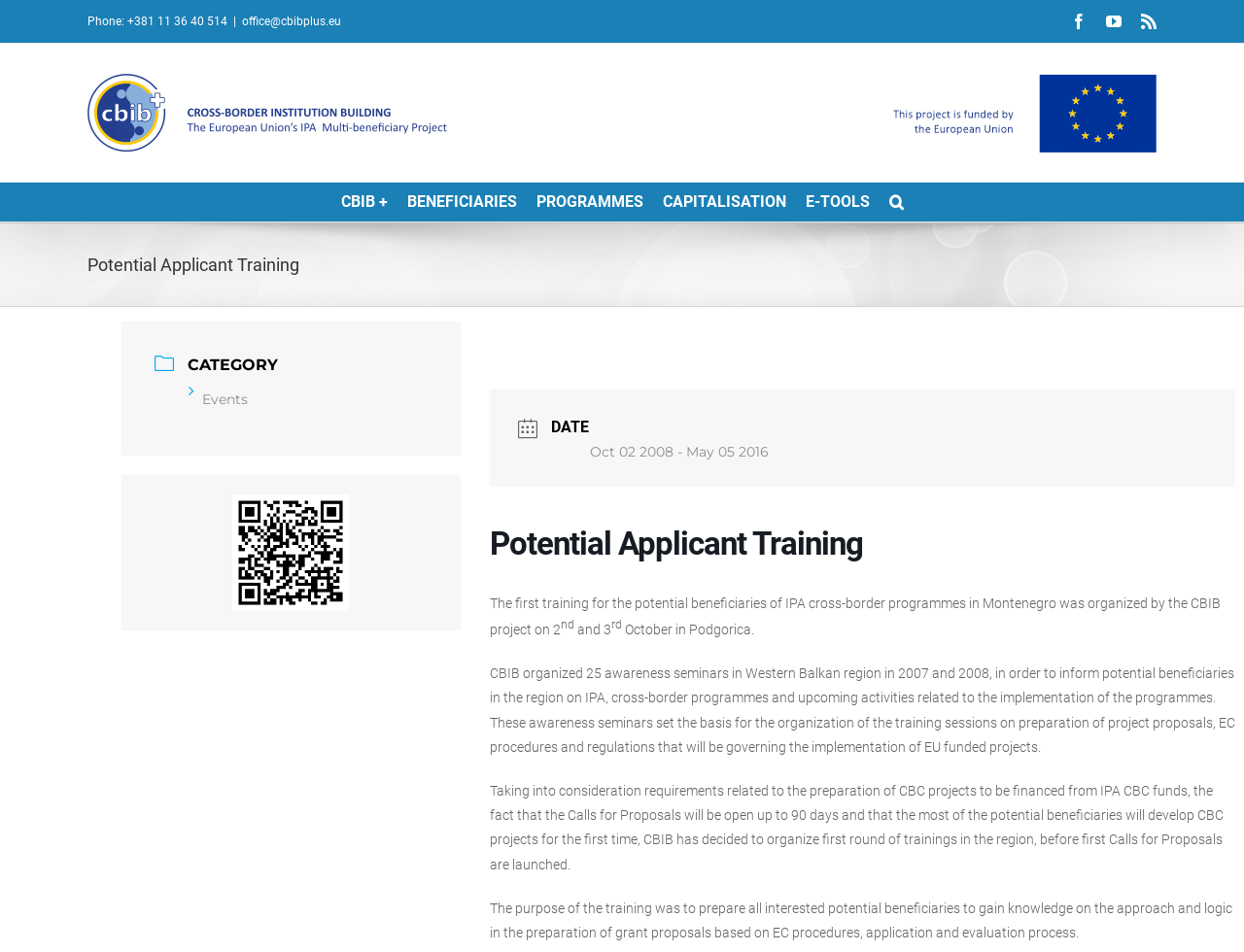Please identify the bounding box coordinates of the clickable area that will fulfill the following instruction: "Search for something". The coordinates should be in the format of four float numbers between 0 and 1, i.e., [left, top, right, bottom].

[0.714, 0.192, 0.726, 0.233]